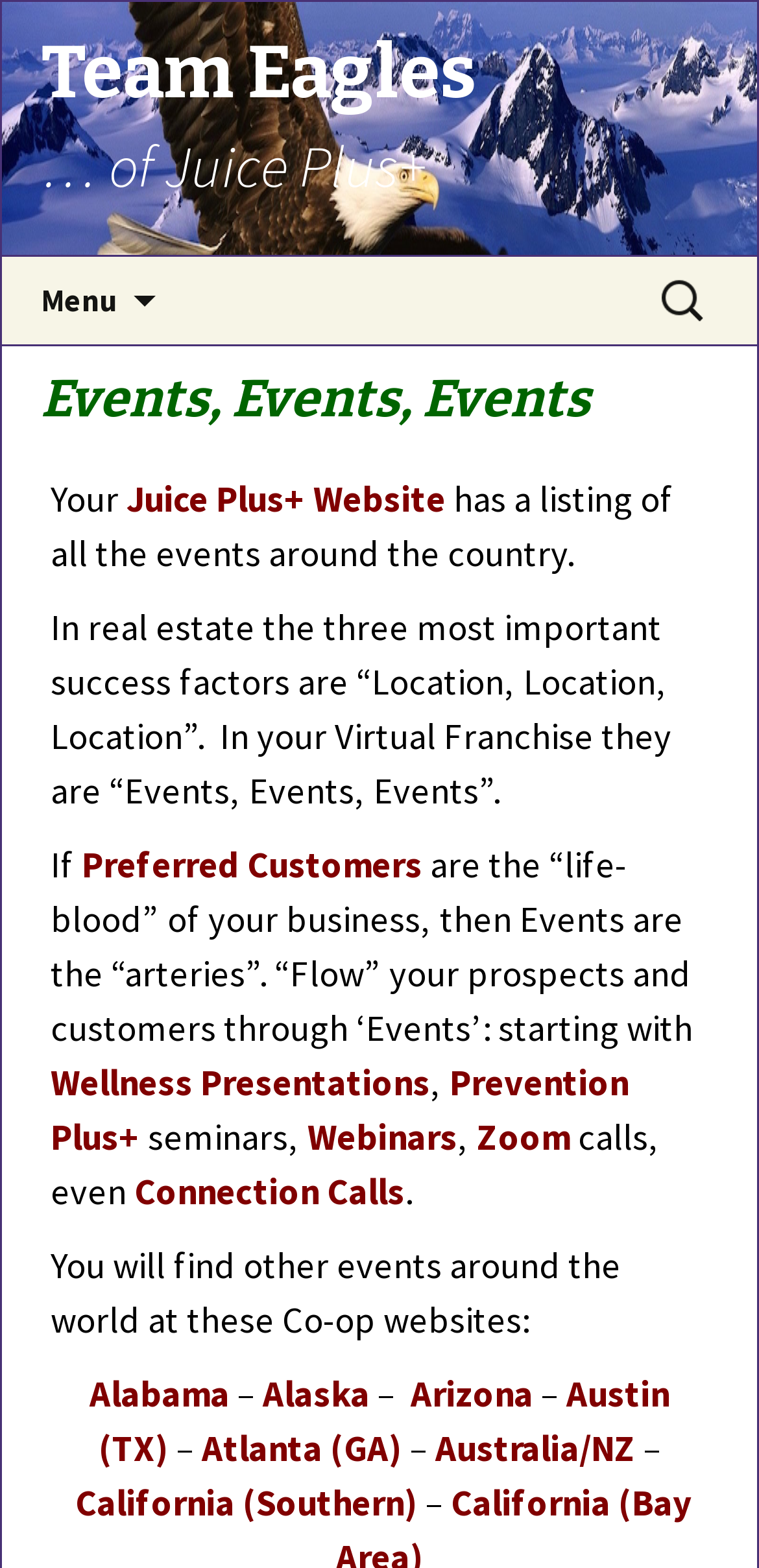Find the bounding box coordinates for the area that should be clicked to accomplish the instruction: "Search for events".

[0.859, 0.165, 0.946, 0.218]